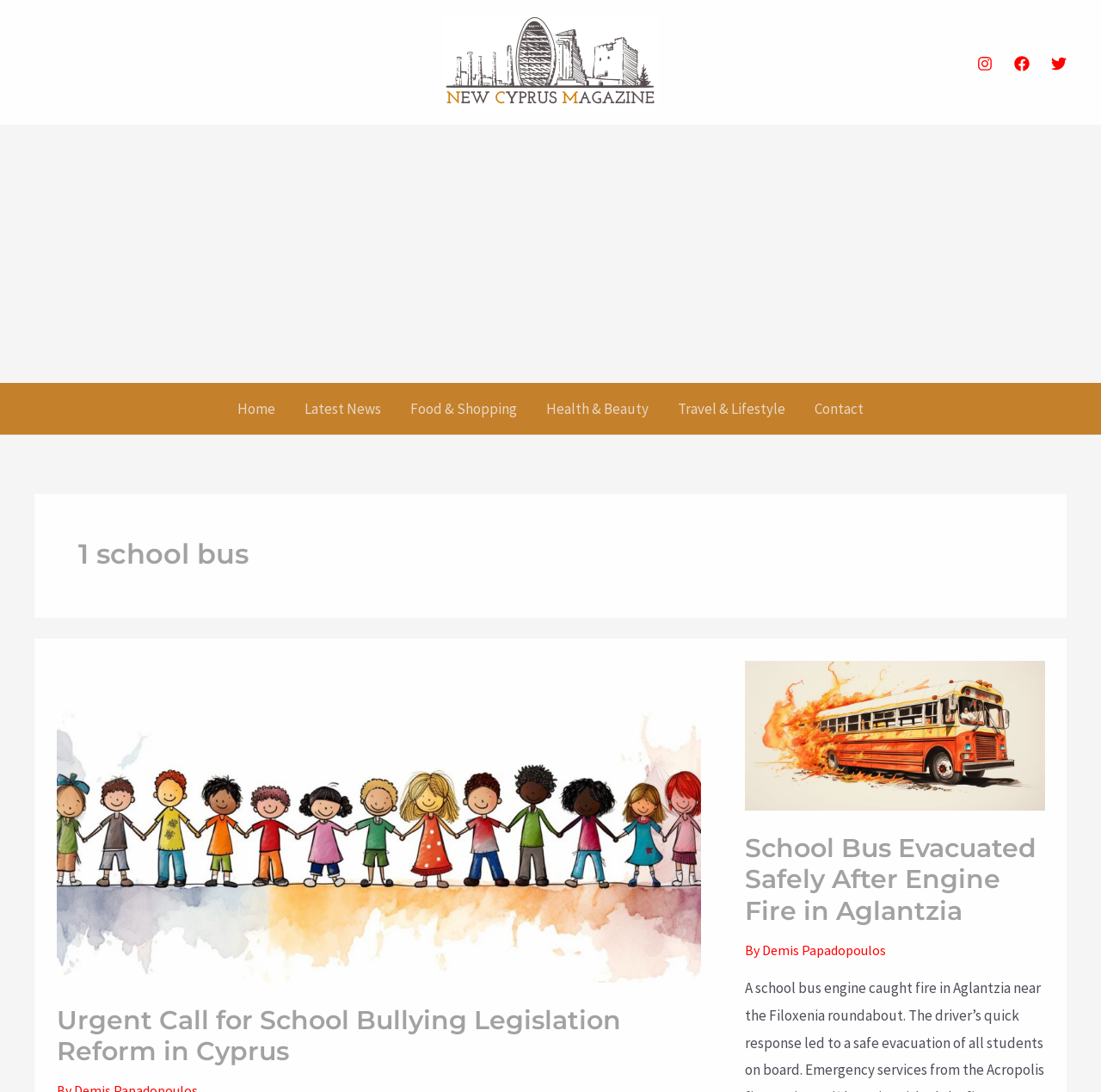Locate the bounding box coordinates of the clickable region necessary to complete the following instruction: "browse Food & Shopping section". Provide the coordinates in the format of four float numbers between 0 and 1, i.e., [left, top, right, bottom].

[0.359, 0.351, 0.483, 0.398]